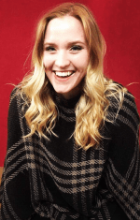What is Katherine Reid's hair color?
Answer the question with detailed information derived from the image.

According to the caption, Katherine Reid's long, wavy hair is blonde, which is mentioned in the description of her appearance.